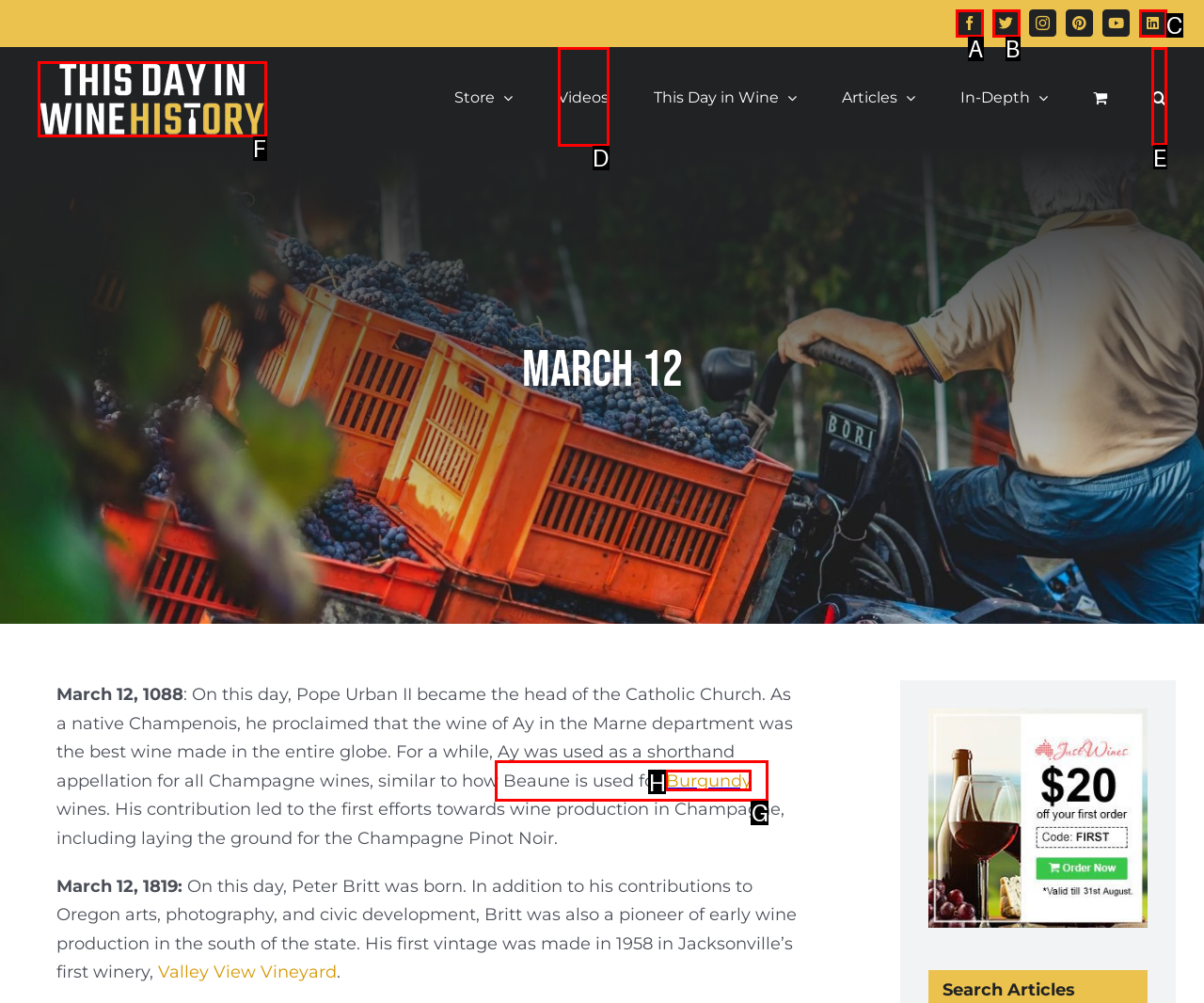Select the letter of the element you need to click to complete this task: Search for something
Answer using the letter from the specified choices.

E